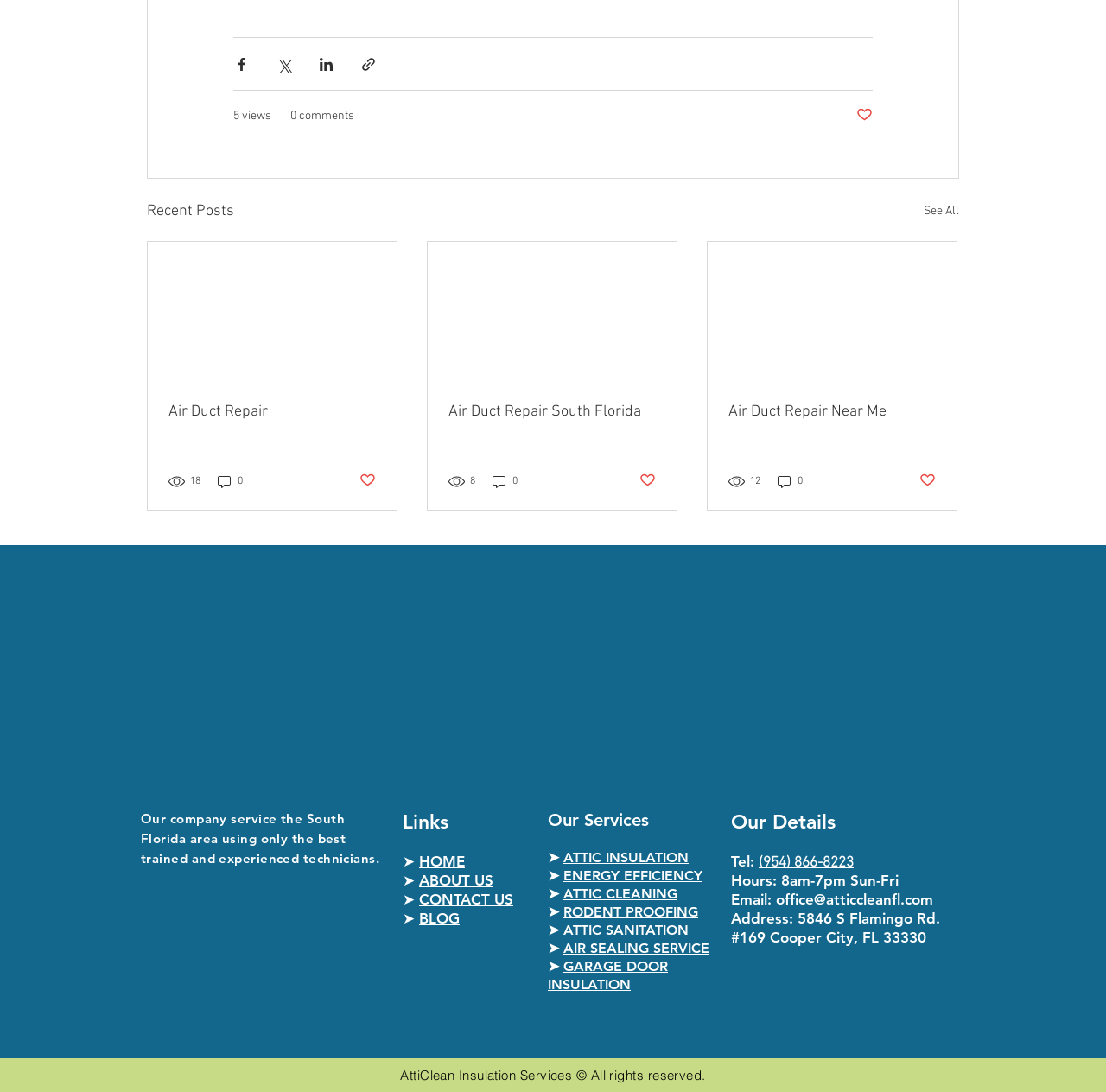Locate the bounding box of the user interface element based on this description: "parent_node: Air Duct Repair".

[0.134, 0.222, 0.359, 0.35]